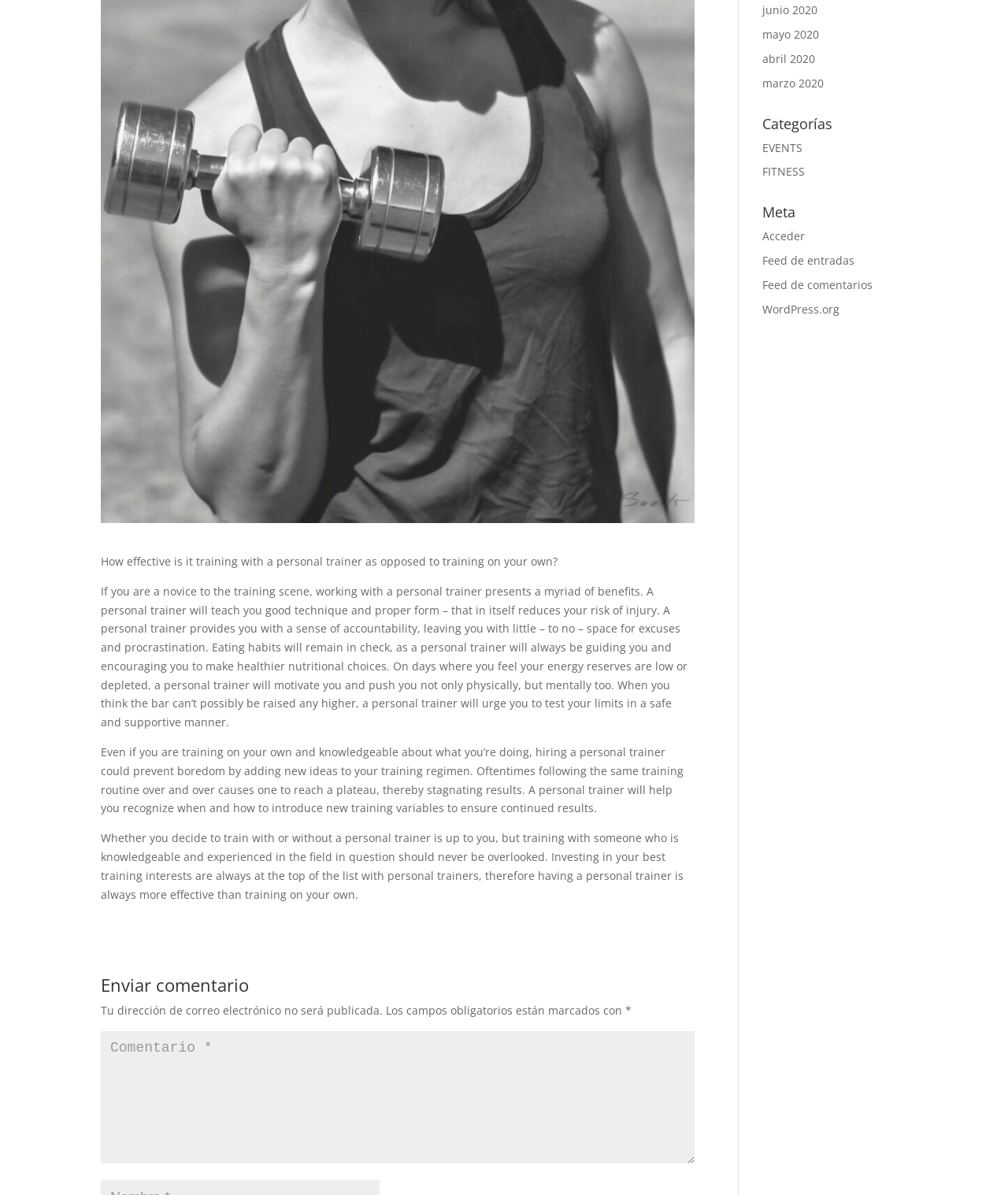Identify the bounding box of the HTML element described here: "title="Get RSS Feed"". Provide the coordinates as four float numbers between 0 and 1: [left, top, right, bottom].

None